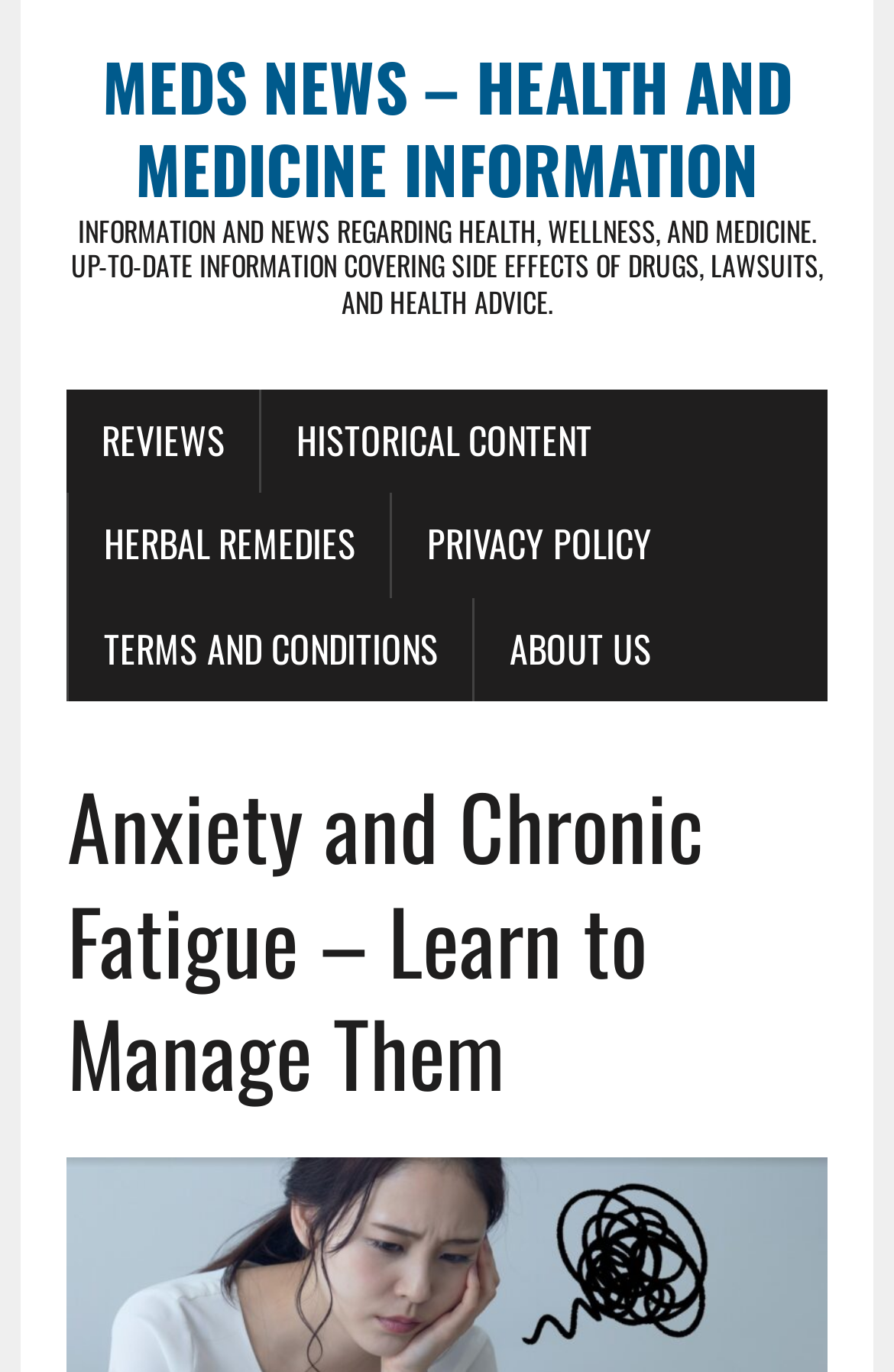What is the main topic of this website?
Examine the screenshot and reply with a single word or phrase.

Health and wellness